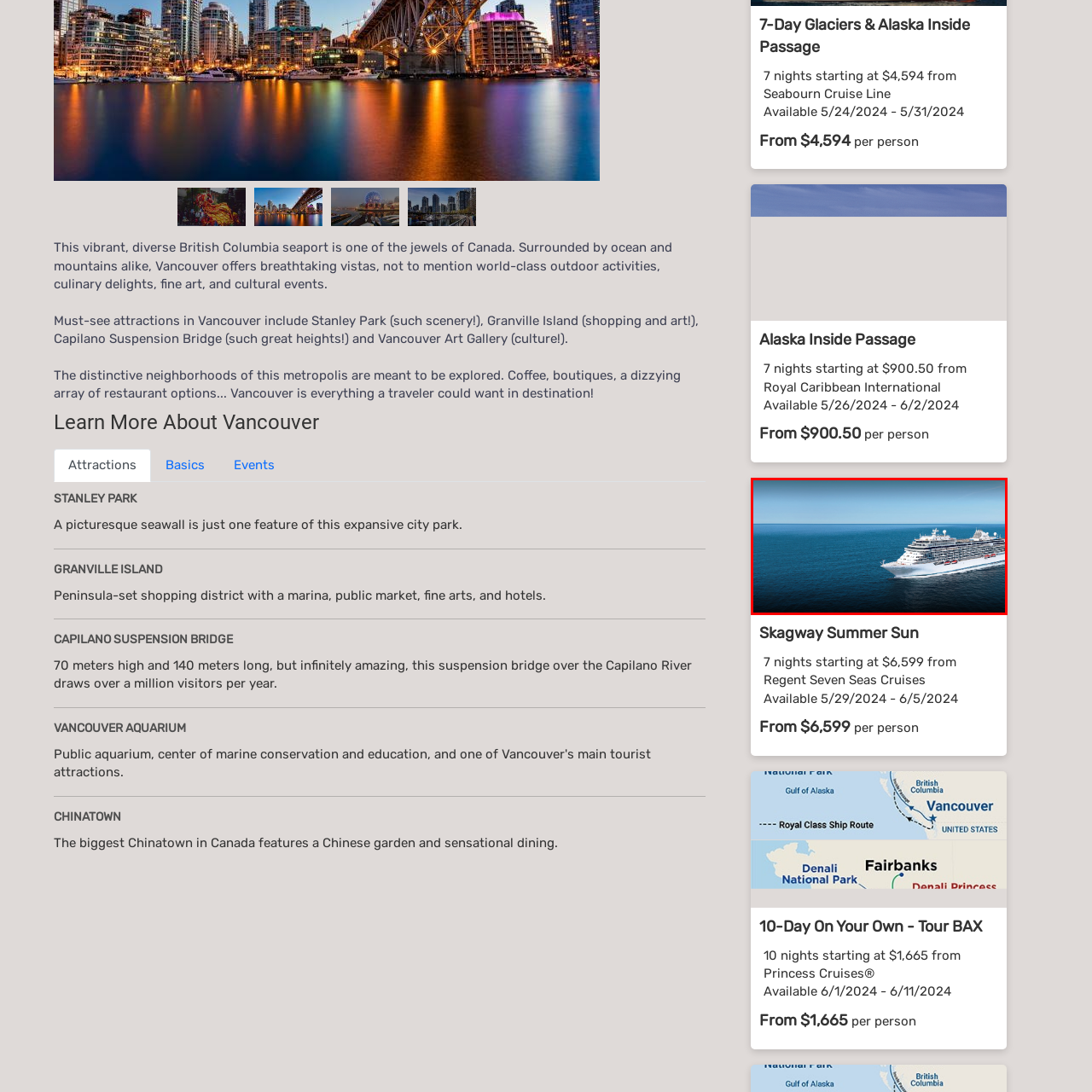Describe fully the image that is contained within the red bounding box.

The image features a magnificent cruise ship sailing through the calm, expansive waters, with a clear blue sky overhead. This stunning view captures the essence of luxury travel, emphasizing the adventure and relaxation that cruise vacations can offer. The vessel appears well-appointed, showcasing modern design and amenities, making it an ideal choice for travelers seeking an unforgettable experience at sea. With the promise of breathtaking destinations and high-quality service, this cruise ship represents the allure of maritime exploration.